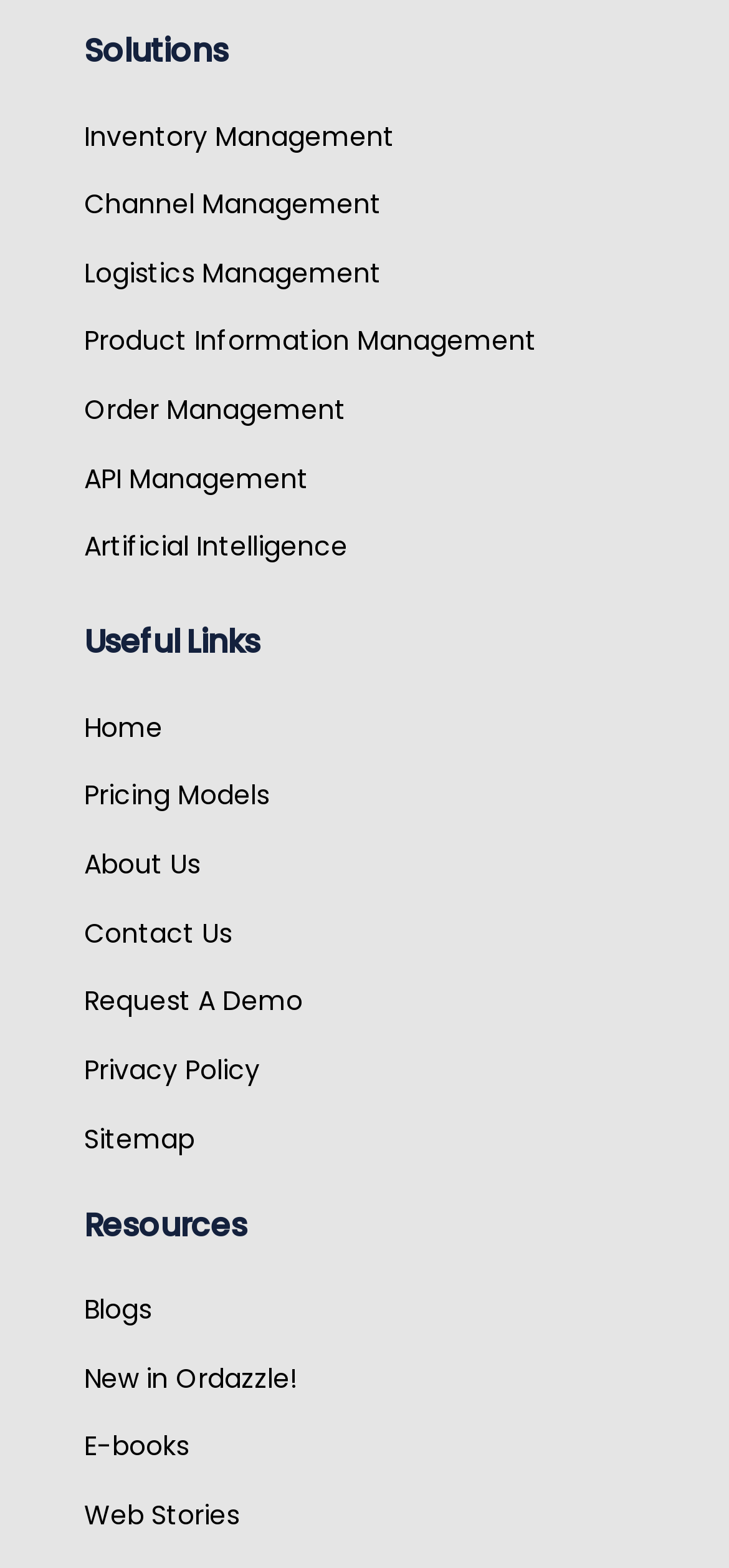Use a single word or phrase to answer the question:
What is the purpose of the 'Contact Us' link?

To contact the company